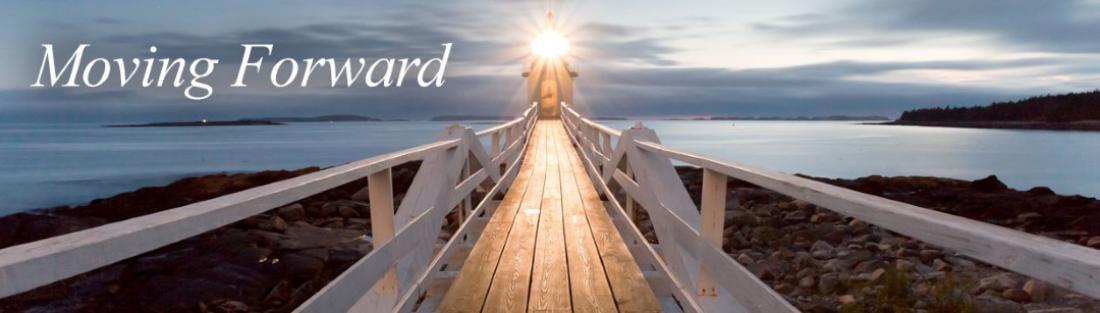What type of shores flank the wooden dock?
Give a one-word or short phrase answer based on the image.

Rocky shores